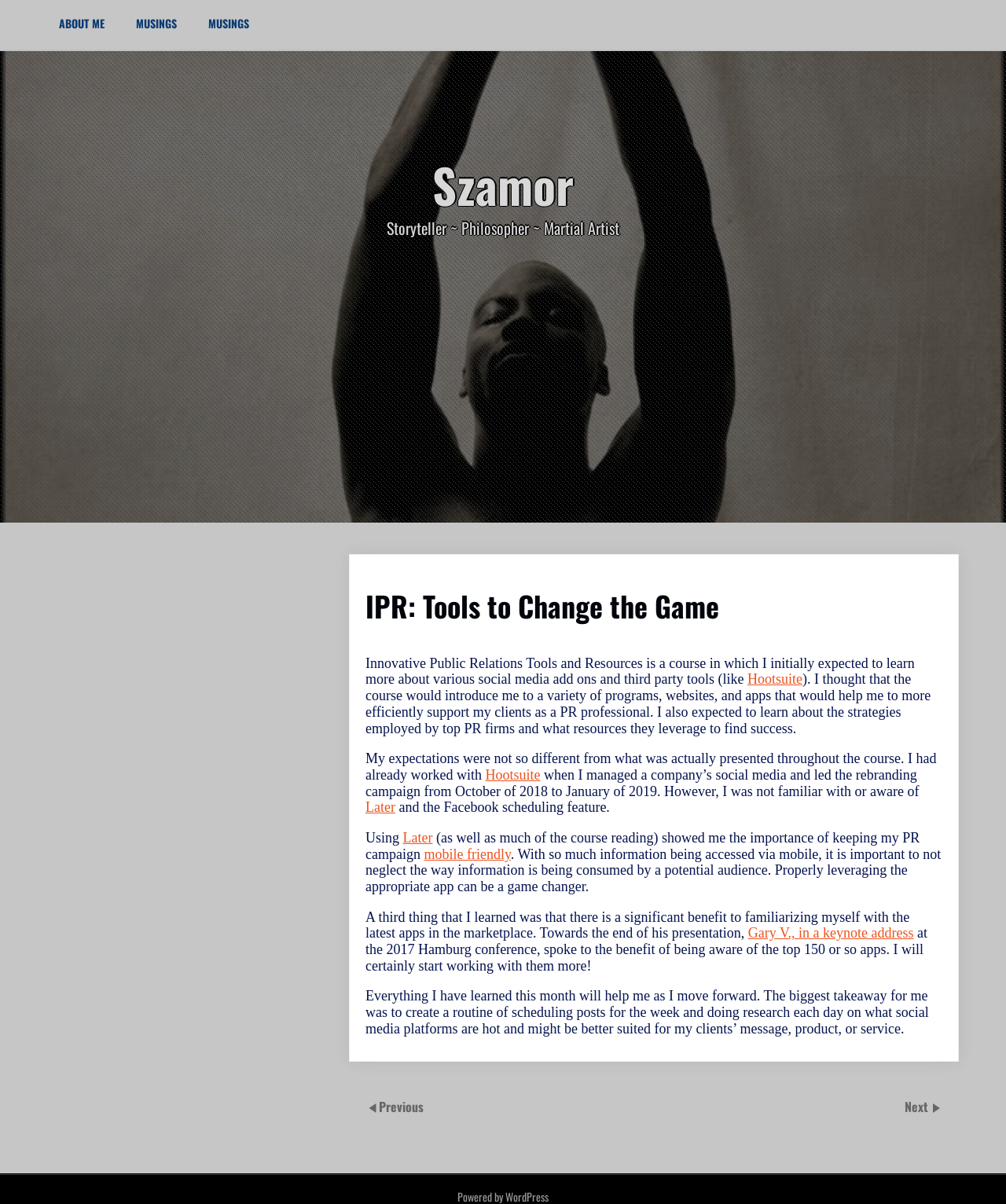Can you give a detailed response to the following question using the information from the image? What is the importance of keeping a PR campaign?

According to the webpage content, the author learned that keeping a PR campaign mobile friendly is important because a significant amount of information is accessed via mobile, and neglecting this can be detrimental.